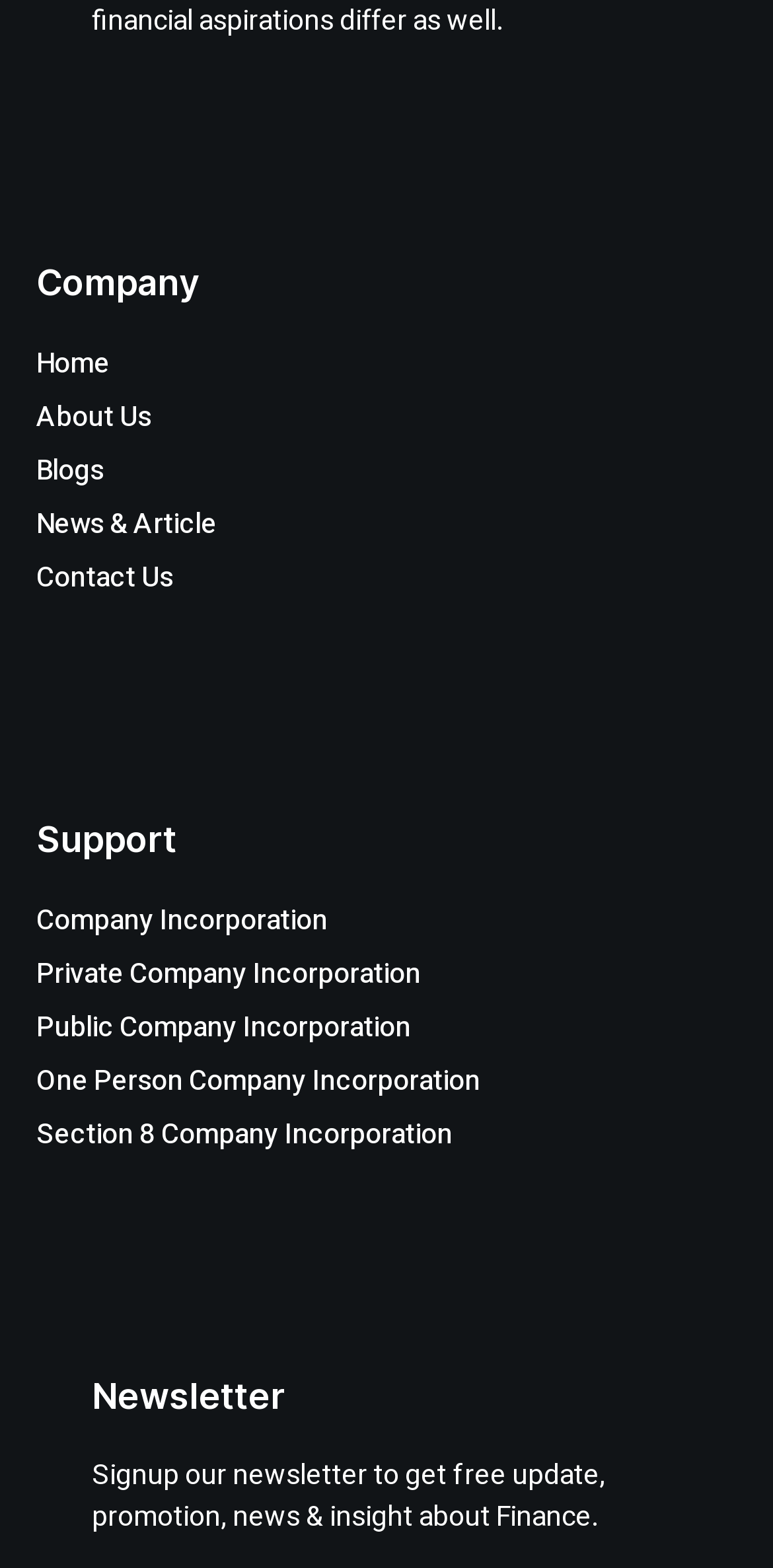Respond to the following question with a brief word or phrase:
What is the vertical position of the 'About Us' link relative to the 'Home' link?

Below